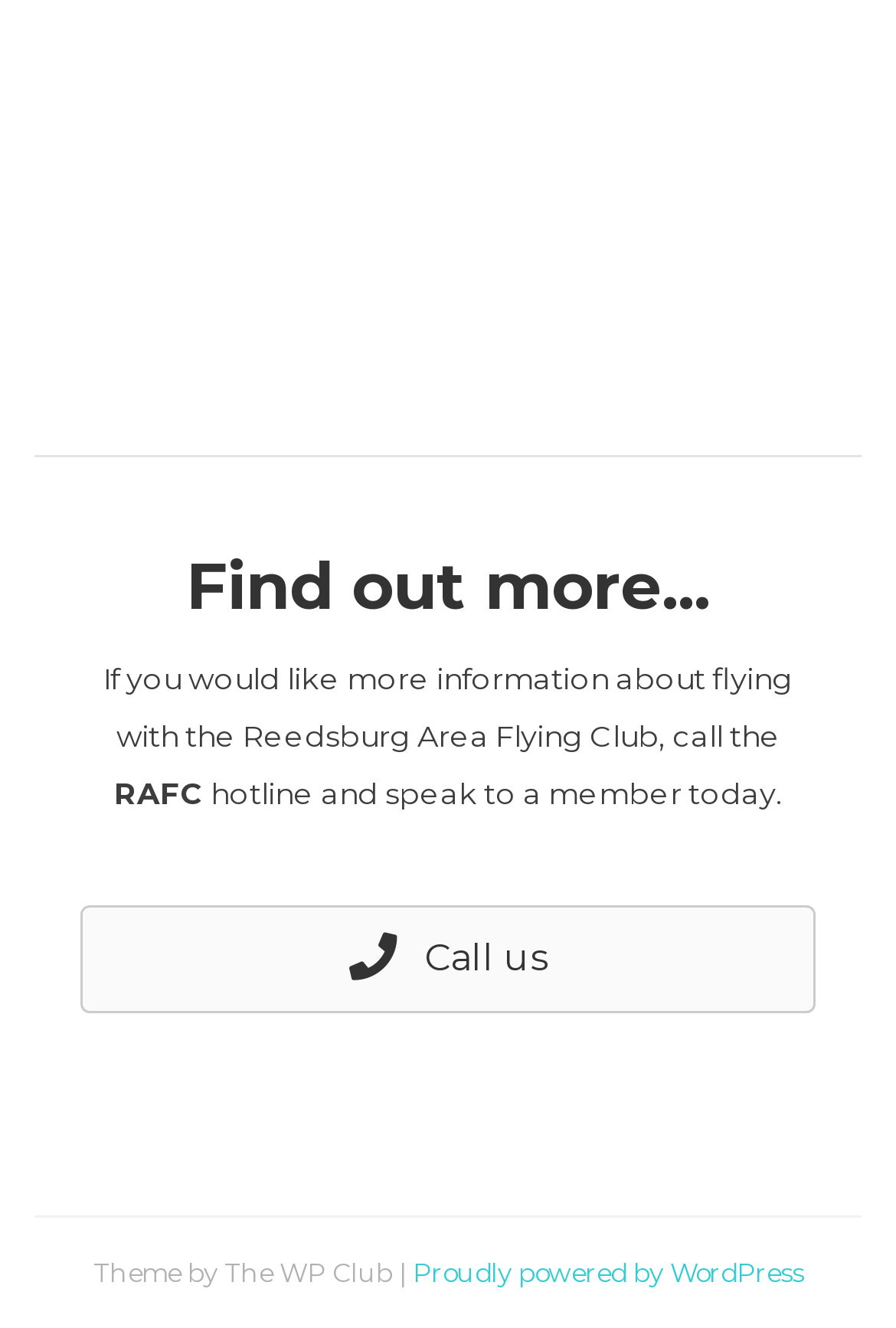What is the action to take for more information?
Please ensure your answer is as detailed and informative as possible.

The action to take for more information is mentioned in the heading element 'Find out more...' at the top of the webpage, indicating that users can find out more information about flying with the Reedsburg Area Flying Club.